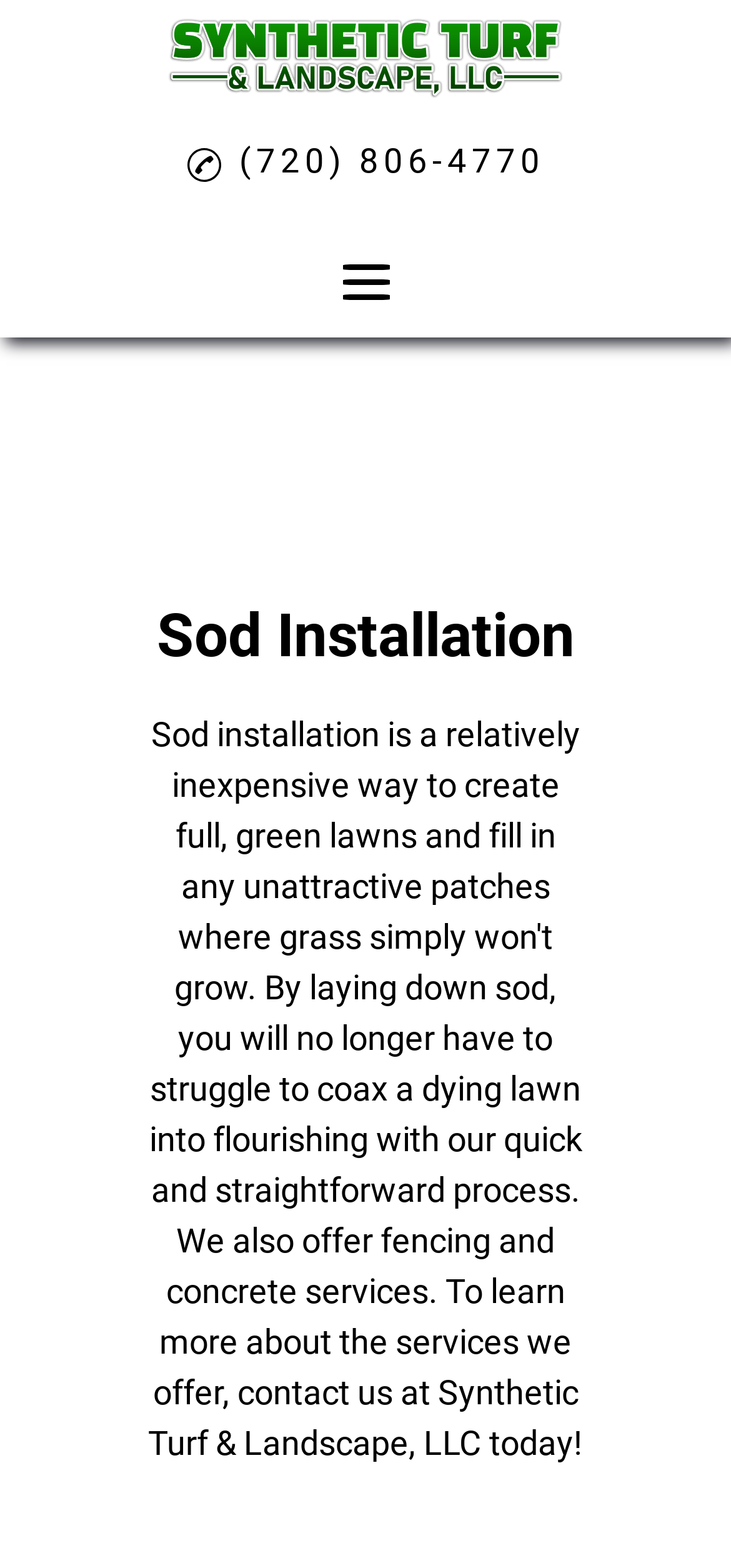Please provide a comprehensive response to the question based on the details in the image: What is the company name?

The company name can be found in the top-left corner of the webpage, where it is written as 'Synthetic Turf & Landscape, LLC' and also has an image with the same name.